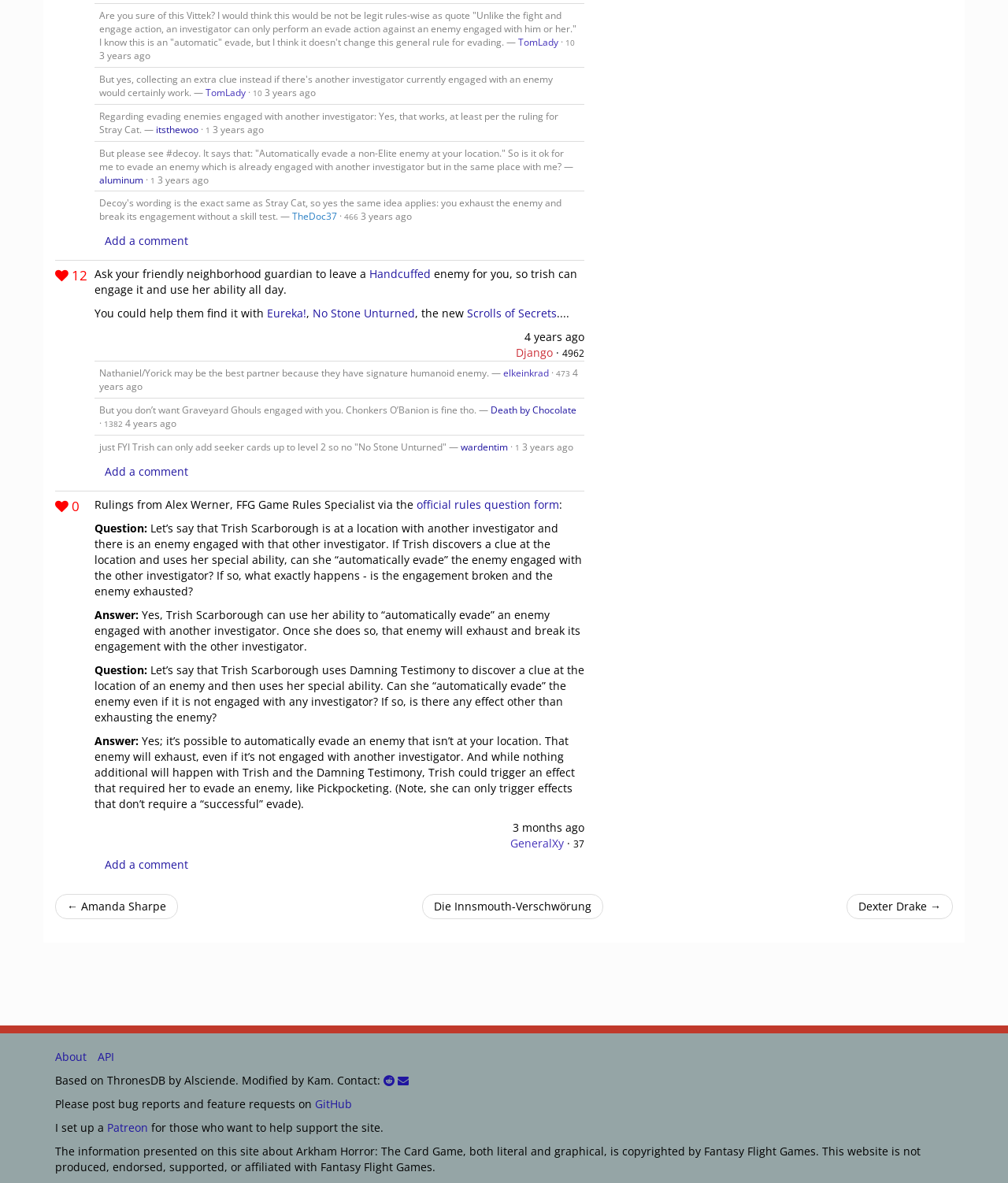Determine the bounding box coordinates for the clickable element to execute this instruction: "View the post by TomLady". Provide the coordinates as four float numbers between 0 and 1, i.e., [left, top, right, bottom].

[0.514, 0.03, 0.554, 0.041]